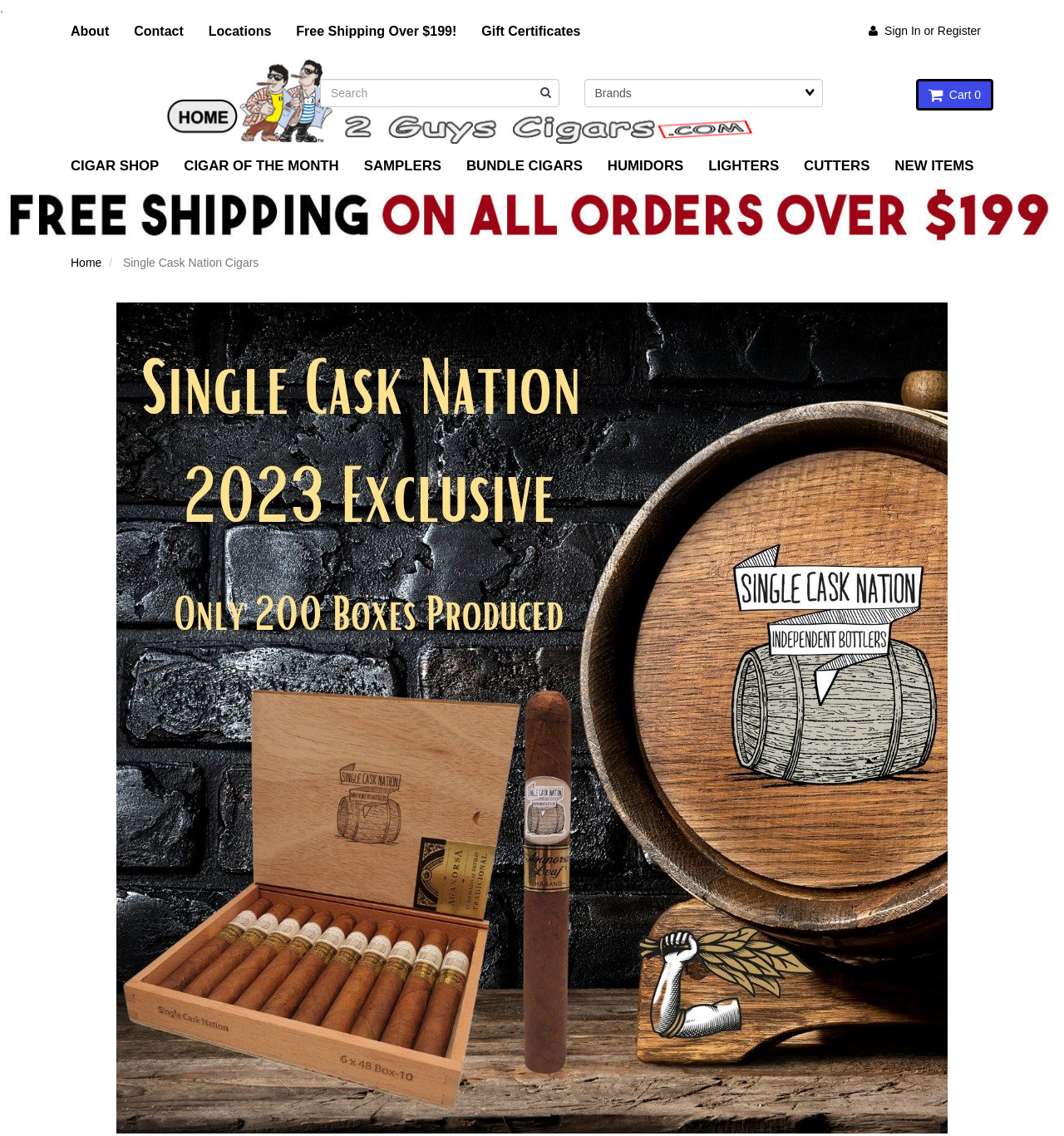Provide the bounding box coordinates of the HTML element described as: "Humidors". The bounding box coordinates should be four float numbers between 0 and 1, i.e., [left, top, right, bottom].

[0.559, 0.128, 0.654, 0.165]